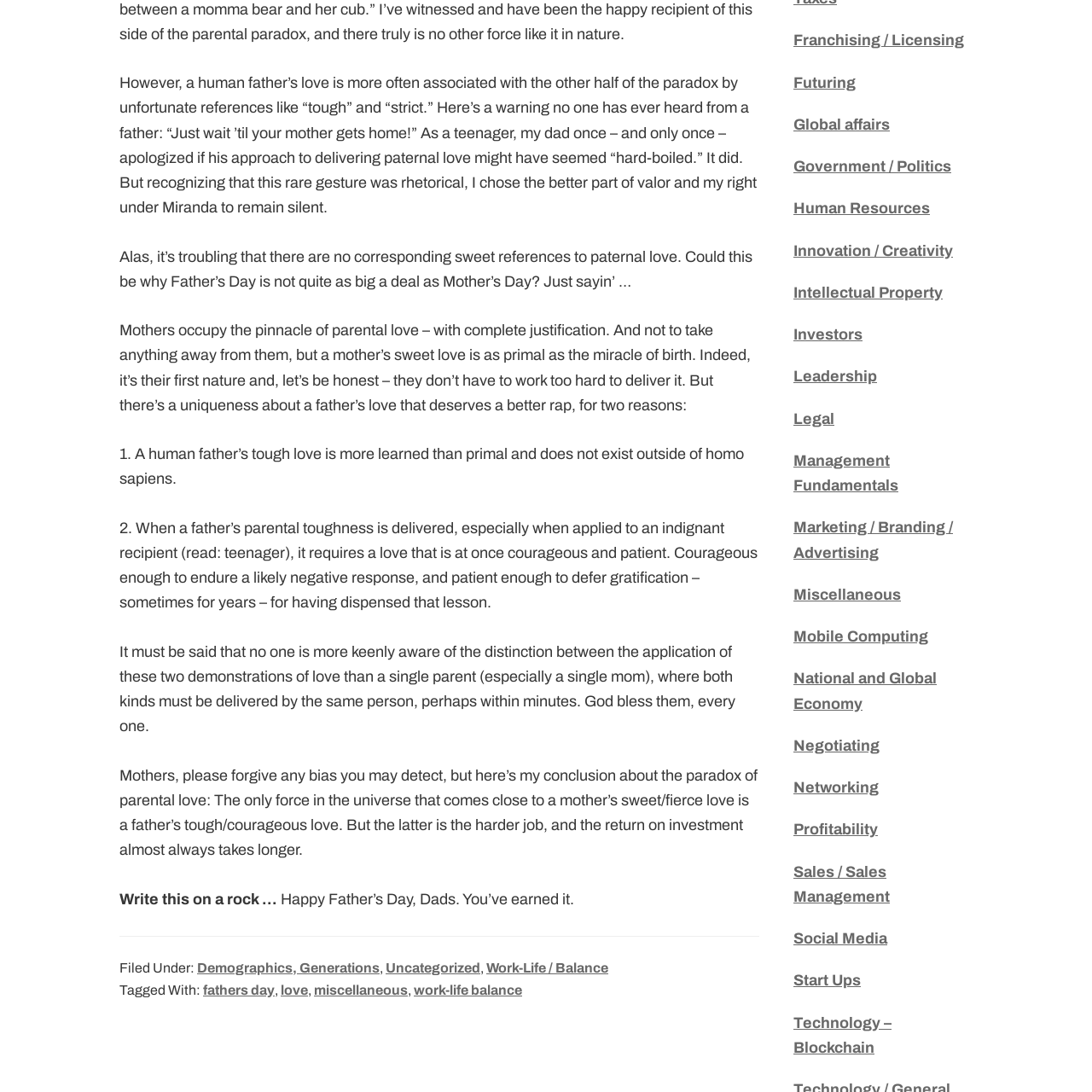Identify the bounding box coordinates of the element that should be clicked to fulfill this task: "Click on 'Leadership'". The coordinates should be provided as four float numbers between 0 and 1, i.e., [left, top, right, bottom].

[0.727, 0.337, 0.803, 0.353]